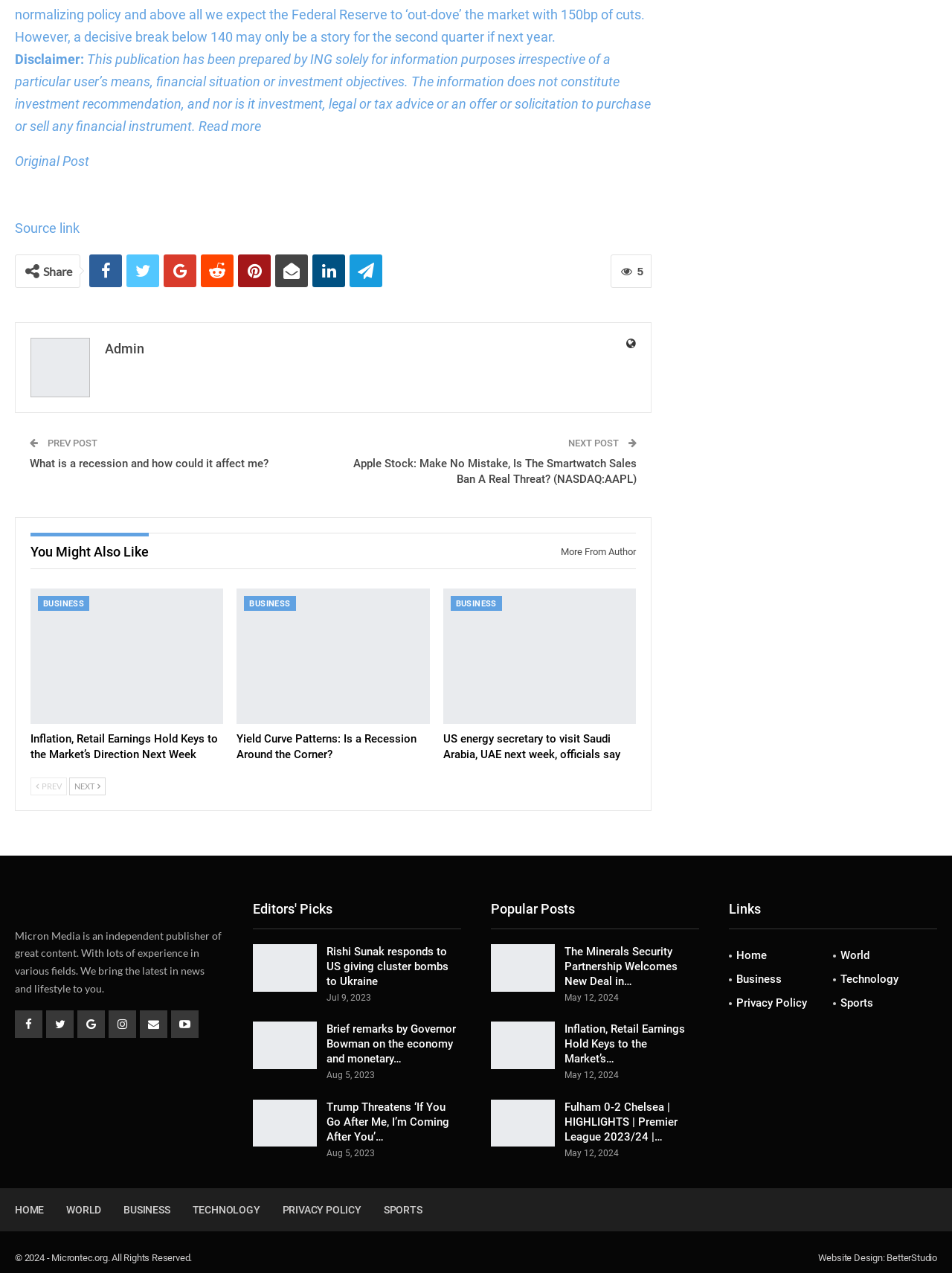Use one word or a short phrase to answer the question provided: 
What is the category of the post 'Yield Curve Patterns: Is a Recession Around the Corner?'?

BUSINESS